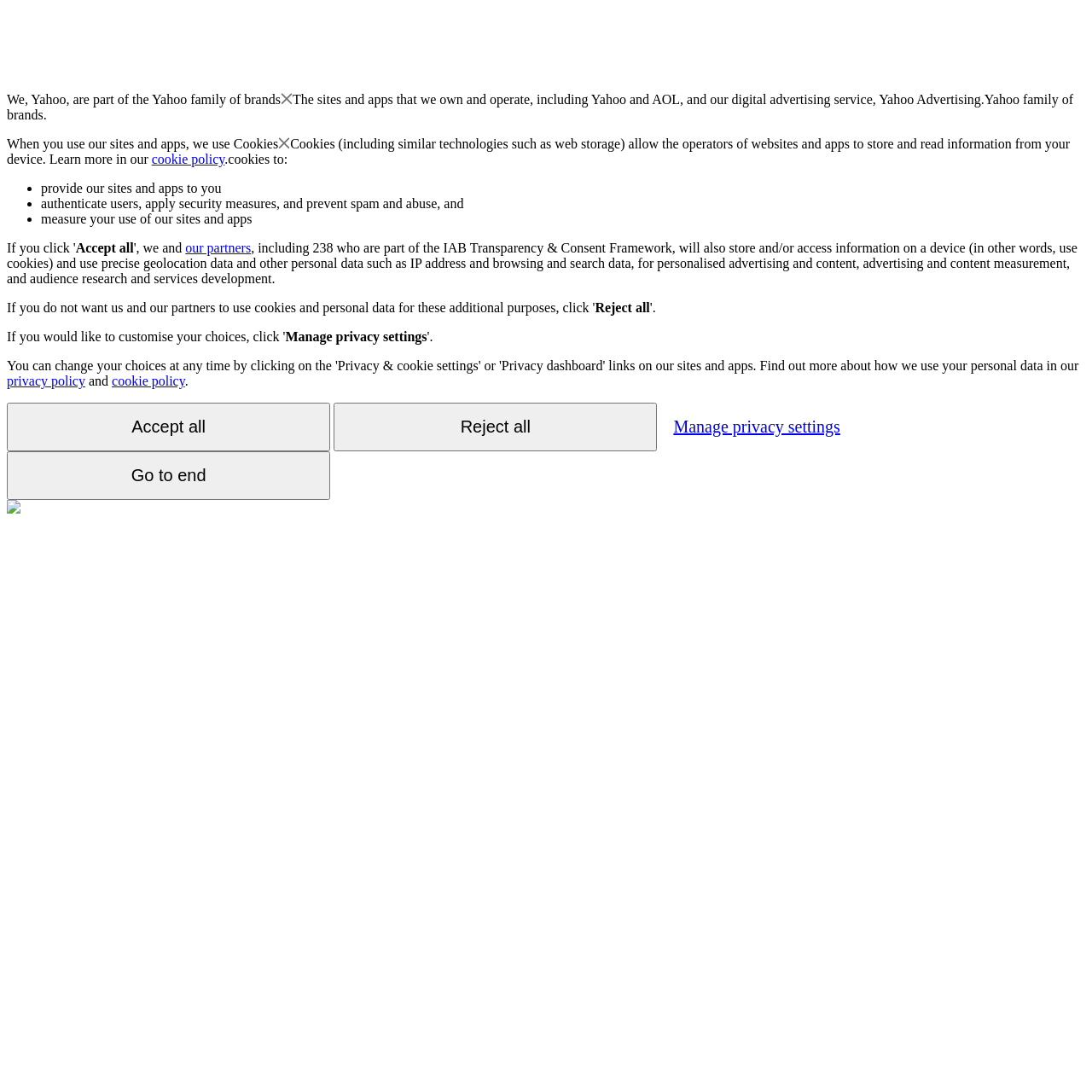Based on the element description: "our partners", identify the bounding box coordinates for this UI element. The coordinates must be four float numbers between 0 and 1, listed as [left, top, right, bottom].

[0.17, 0.22, 0.23, 0.234]